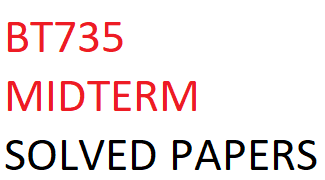Generate a comprehensive caption that describes the image.

The image prominently displays the title "BT735 MIDTERM SOLVED PAPERS" in a bold font, with "BT735" written in striking red and the rest in black. This graphic serves as a visual representation of a study resource aimed at students, specifically those preparing for midterm exams in the BT735 course. The emphasis in color and design highlights the importance of these solved papers as valuable materials for academic success. This resource is likely part of a larger collection of educational materials offered to help students navigate their studies effectively.